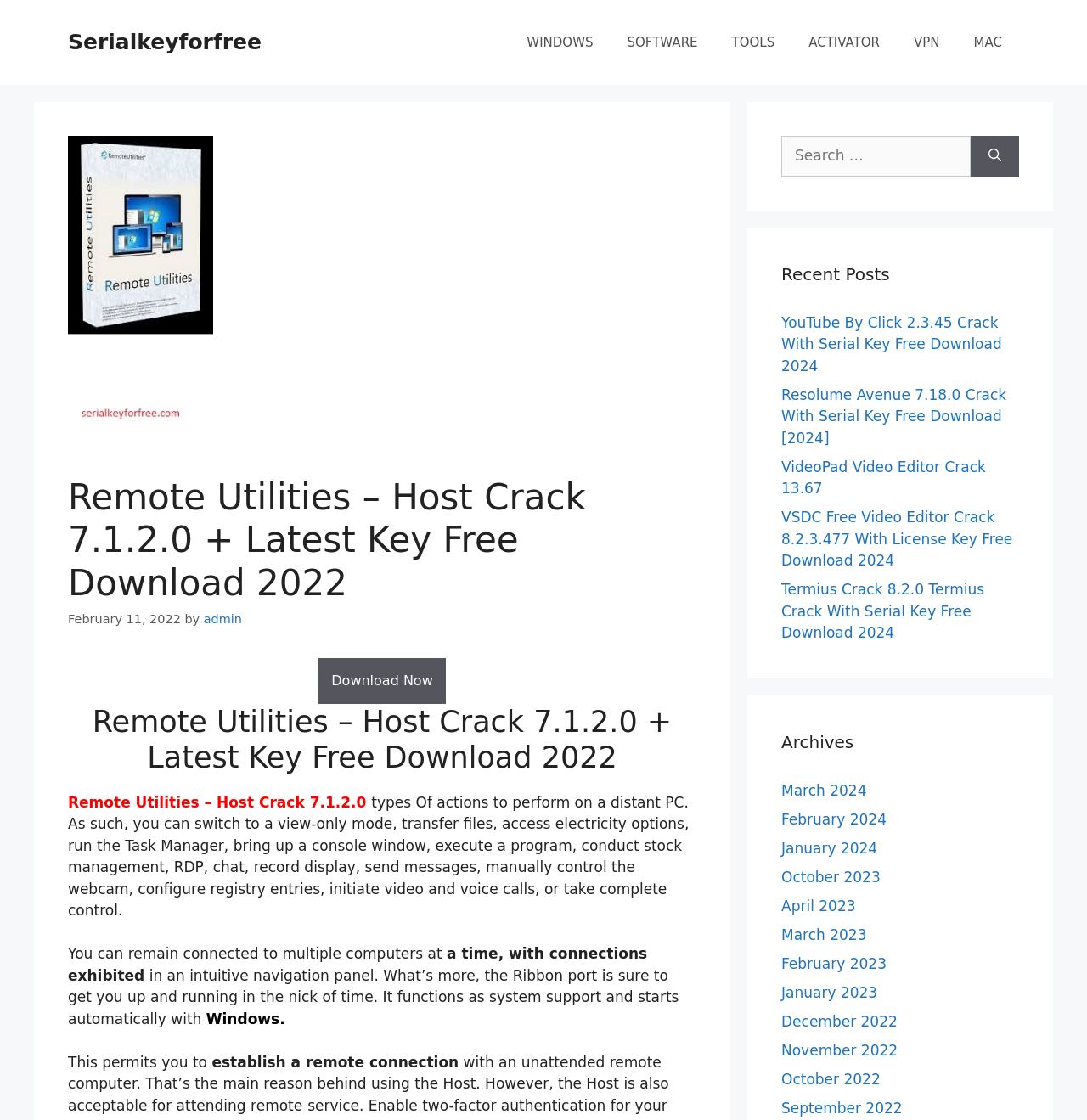Determine the bounding box coordinates for the UI element matching this description: "VideoPad Video Editor Crack 13.67".

[0.719, 0.409, 0.907, 0.444]